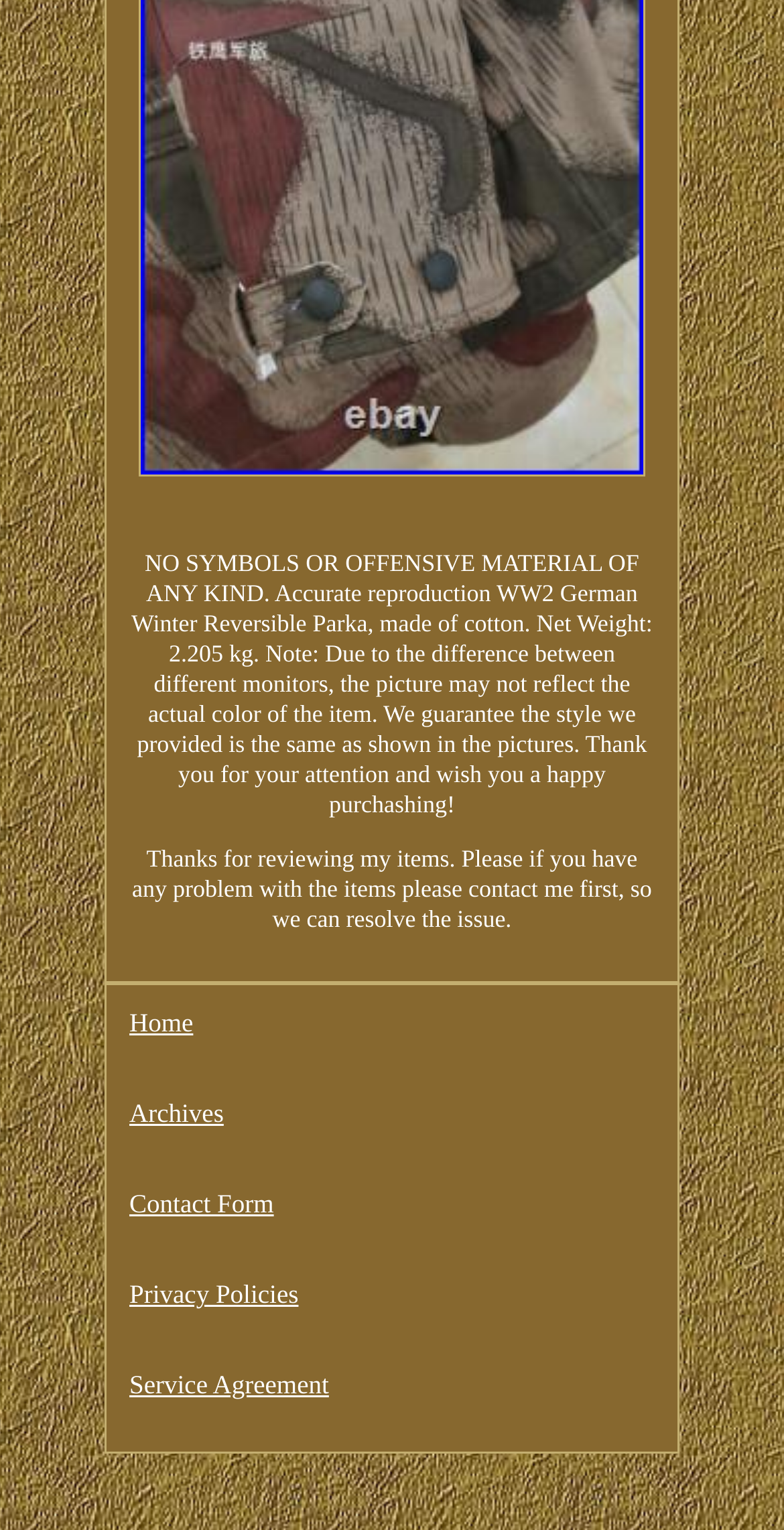Please answer the following question using a single word or phrase: 
What is the purpose of the 'Contact Form' link?

to contact the seller